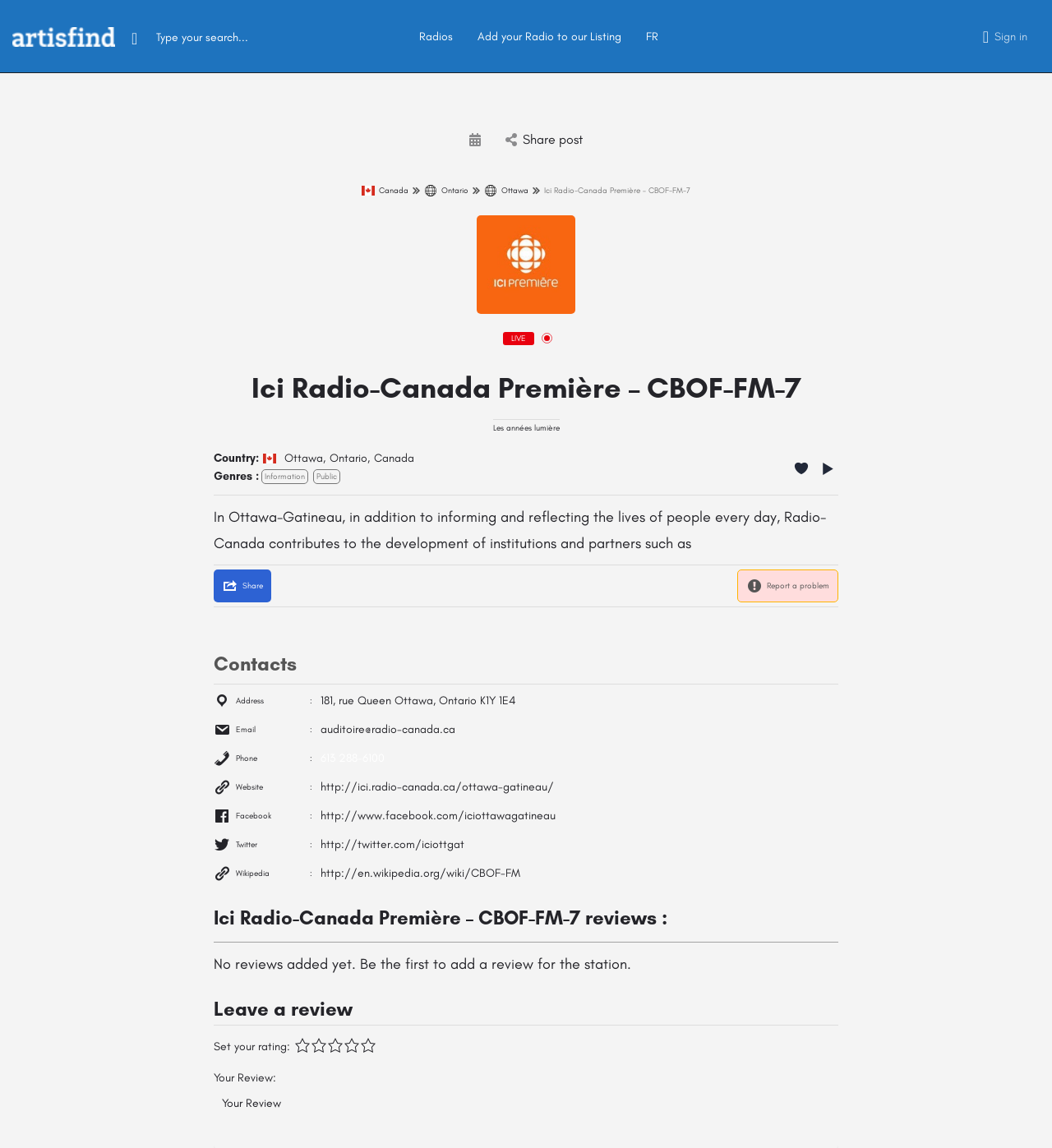Look at the image and give a detailed response to the following question: How many social media links are available?

The social media links can be found in the 'Contacts' section of the webpage, and there are four links available: Facebook, Twitter, Wikipedia, and Email.